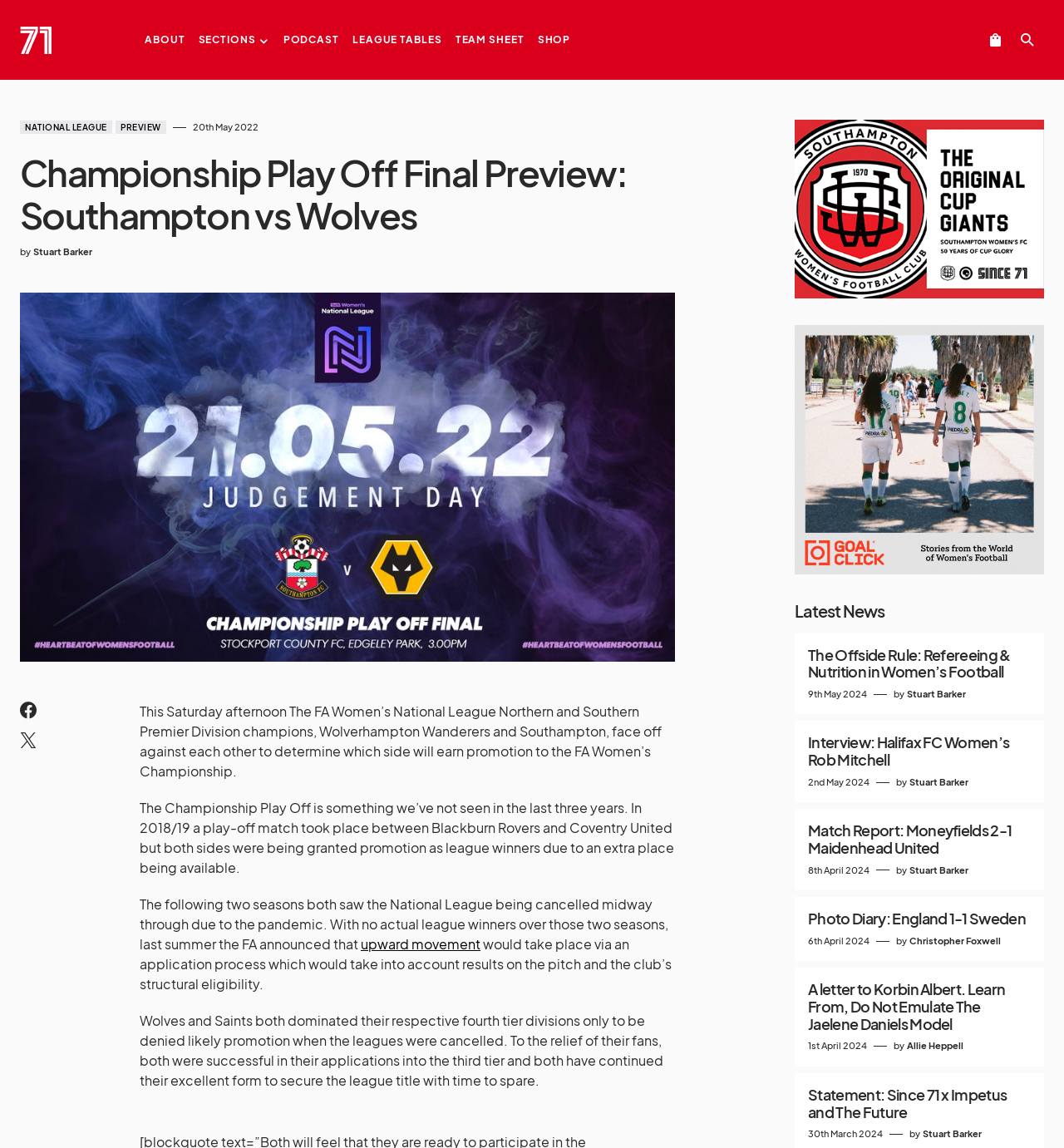Determine the bounding box coordinates for the area you should click to complete the following instruction: "Visit the post by Stuart Barker".

[0.031, 0.214, 0.087, 0.226]